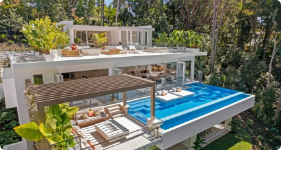Please answer the following question using a single word or phrase: What is the focal point of the outdoor space?

Infinity pool